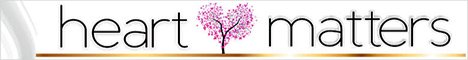Describe the scene depicted in the image with great detail.

The image titled "Lakeside Cardiology" features the logo of "heart matters," symbolized by a stylized tree formed with pink blossoms integrated into the letter "h." This modern design conveys a sense of care and health focus, which is especially relevant to cardiology. The clean and elegant font enhances the message of professionalism and compassion inherent in healthcare services. This logo appears prominently in the context of healthcare articles and resources, particularly related to heart health, underlining the importance of cardiovascular wellness.